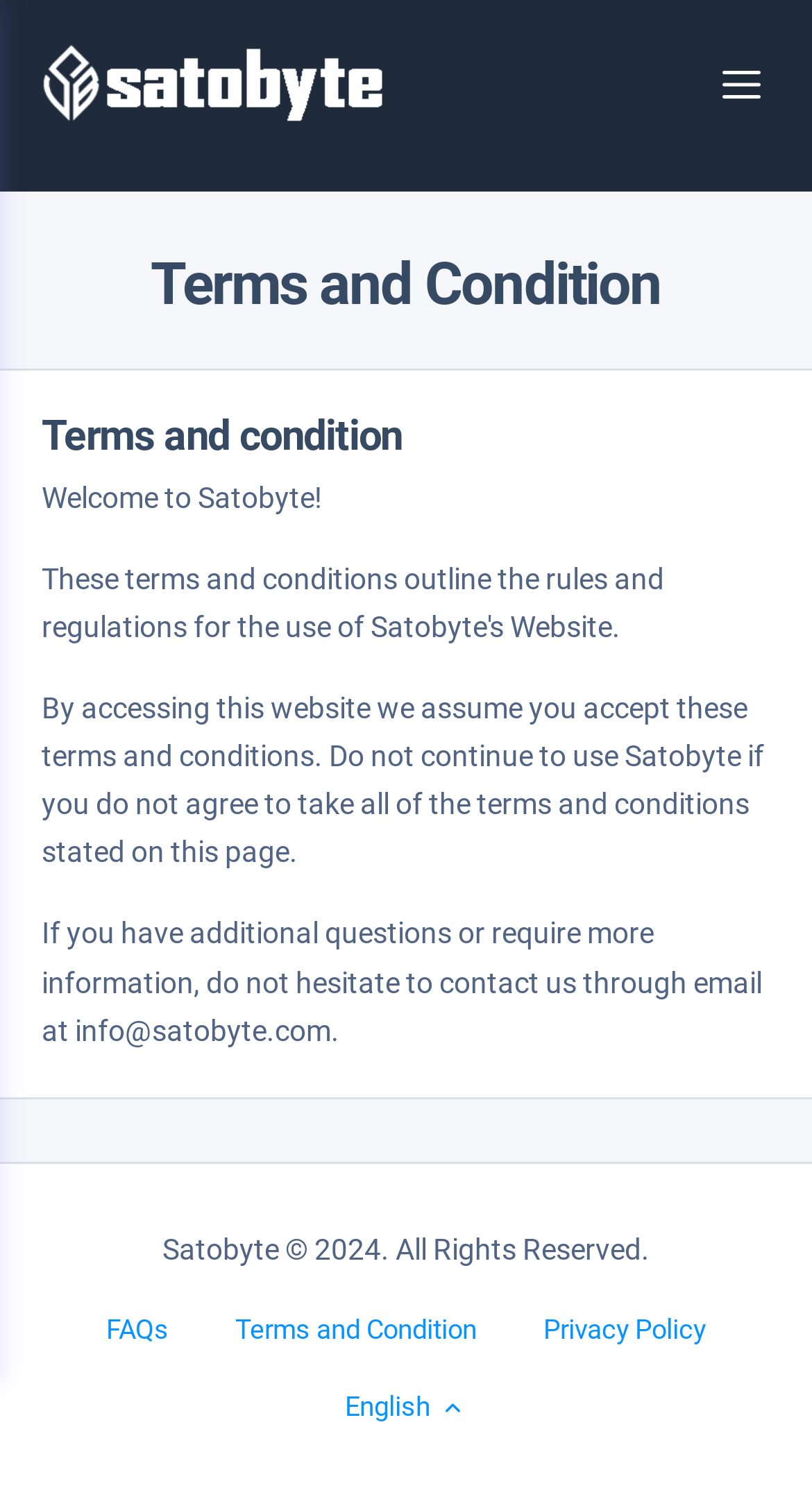Utilize the details in the image to give a detailed response to the question: How can users contact Satobyte for more information?

The contact information can be found in the article section, where it is stated that users can contact Satobyte through email at info@satobyte.com if they have additional questions or require more information.